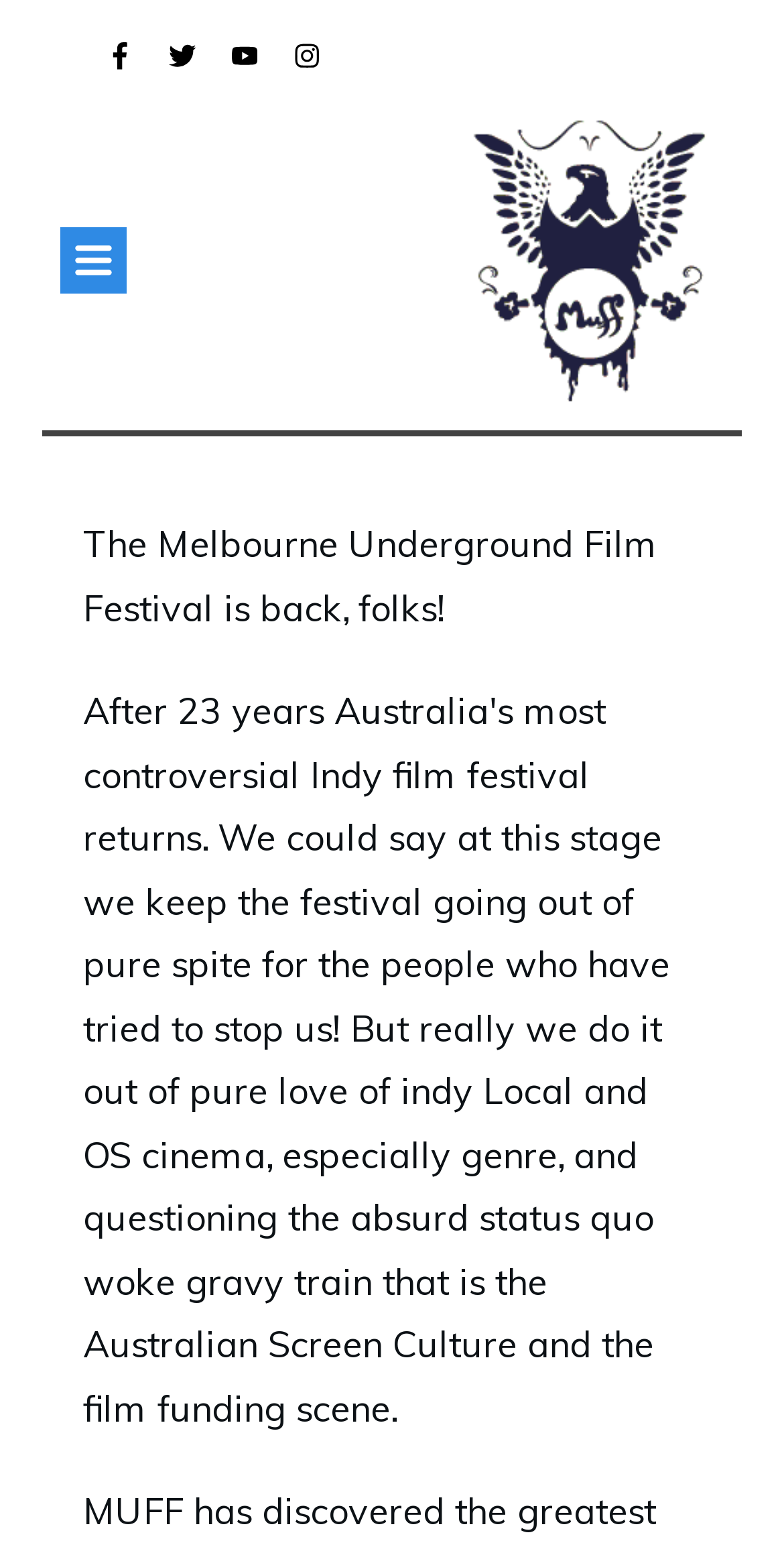How many links are on the top?
Using the visual information from the image, give a one-word or short-phrase answer.

4